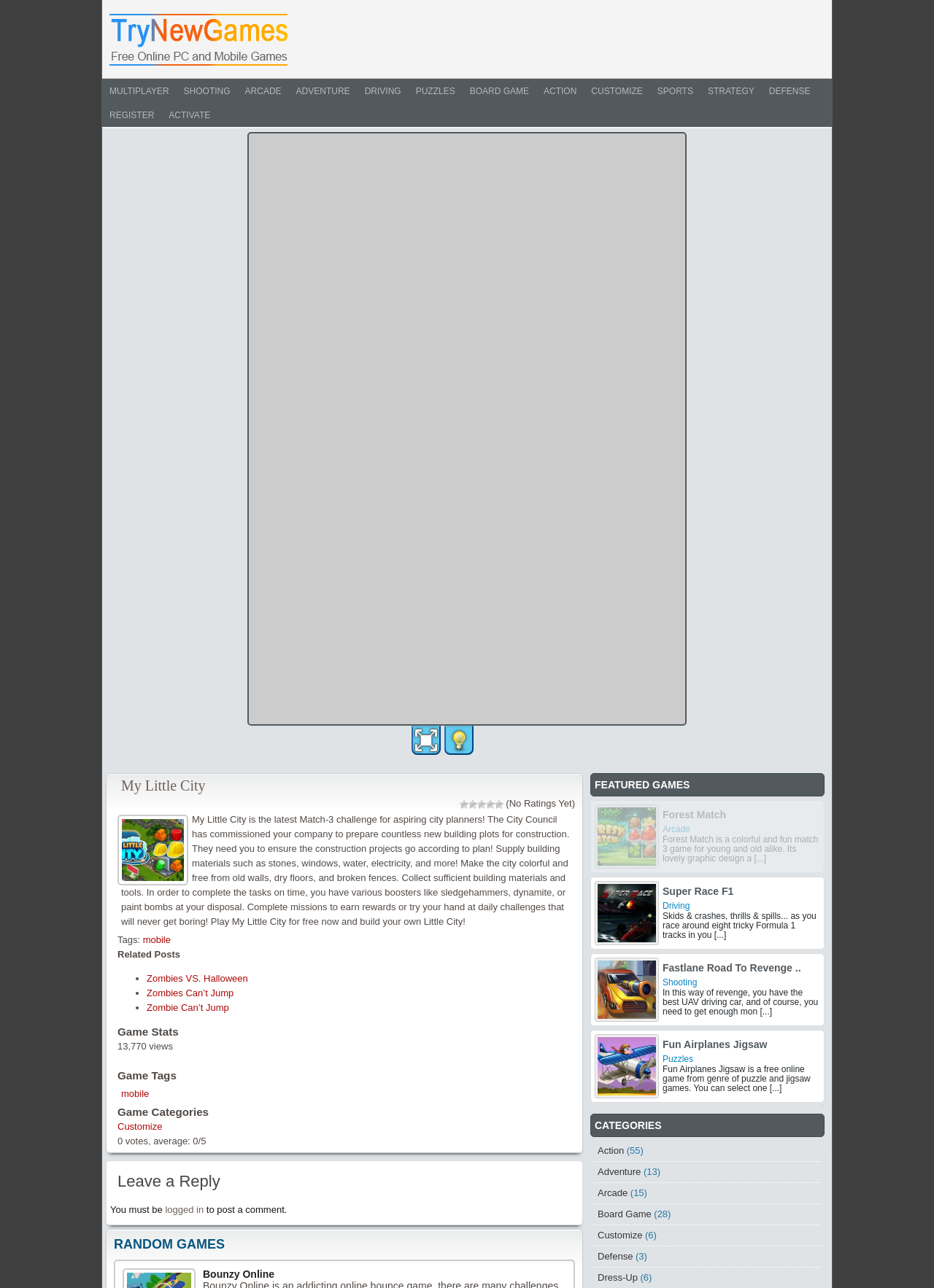How many views does the game 'My Little City' have?
Please provide a single word or phrase as the answer based on the screenshot.

13,770